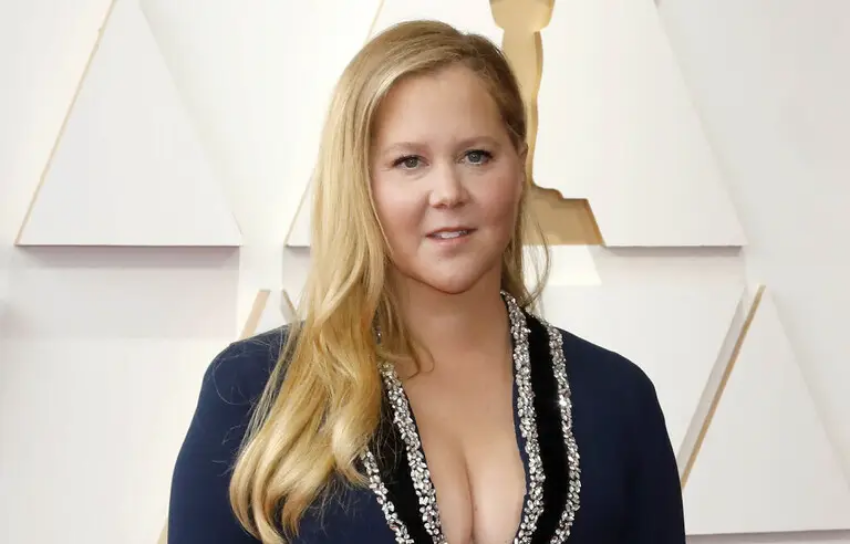Generate an elaborate caption that includes all aspects of the image.

The image features Amy Schumer at a prestigious event, showcasing her distinct sense of style. She is dressed in a deep navy gown adorned with embellishments around the neckline, exuding confidence and elegance. Schumer's long, blonde hair cascades down her shoulders, framing her face as she poses for the camera. The background is subtly decorated, likely in keeping with the event’s glamorous theme. Known as an American stand-up comedian, actress, and producer, Schumer has made a significant mark in the entertainment industry, particularly with her work on the sketch comedy series "Inside Amy Schumer." Despite her accolades, she has faced criticism for her comedic style, often labeled as divisive among fans. This image captures a moment of her public persona.